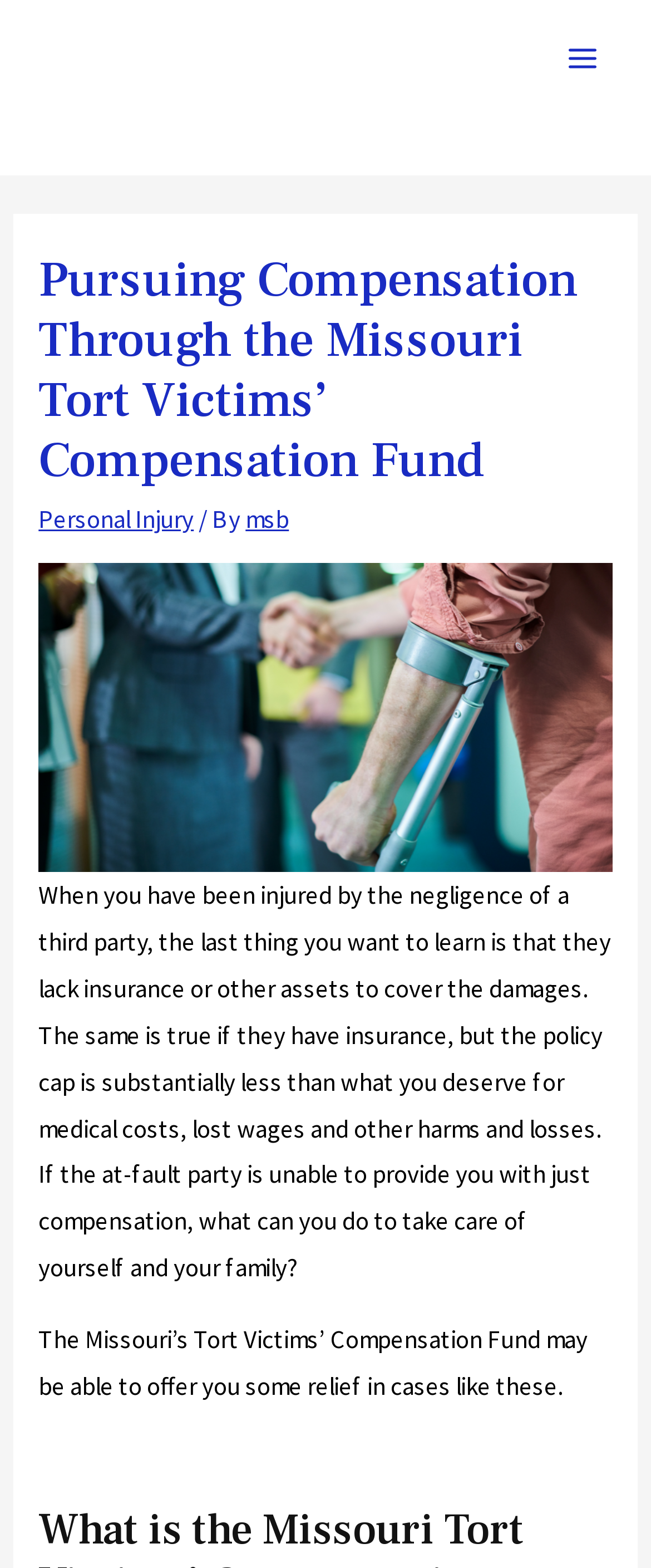Locate the UI element described by alt="Morefield Speicher Bachman Law" in the provided webpage screenshot. Return the bounding box coordinates in the format (top-left x, top-left y, bottom-right x, bottom-right y), ensuring all values are between 0 and 1.

[0.051, 0.041, 0.462, 0.062]